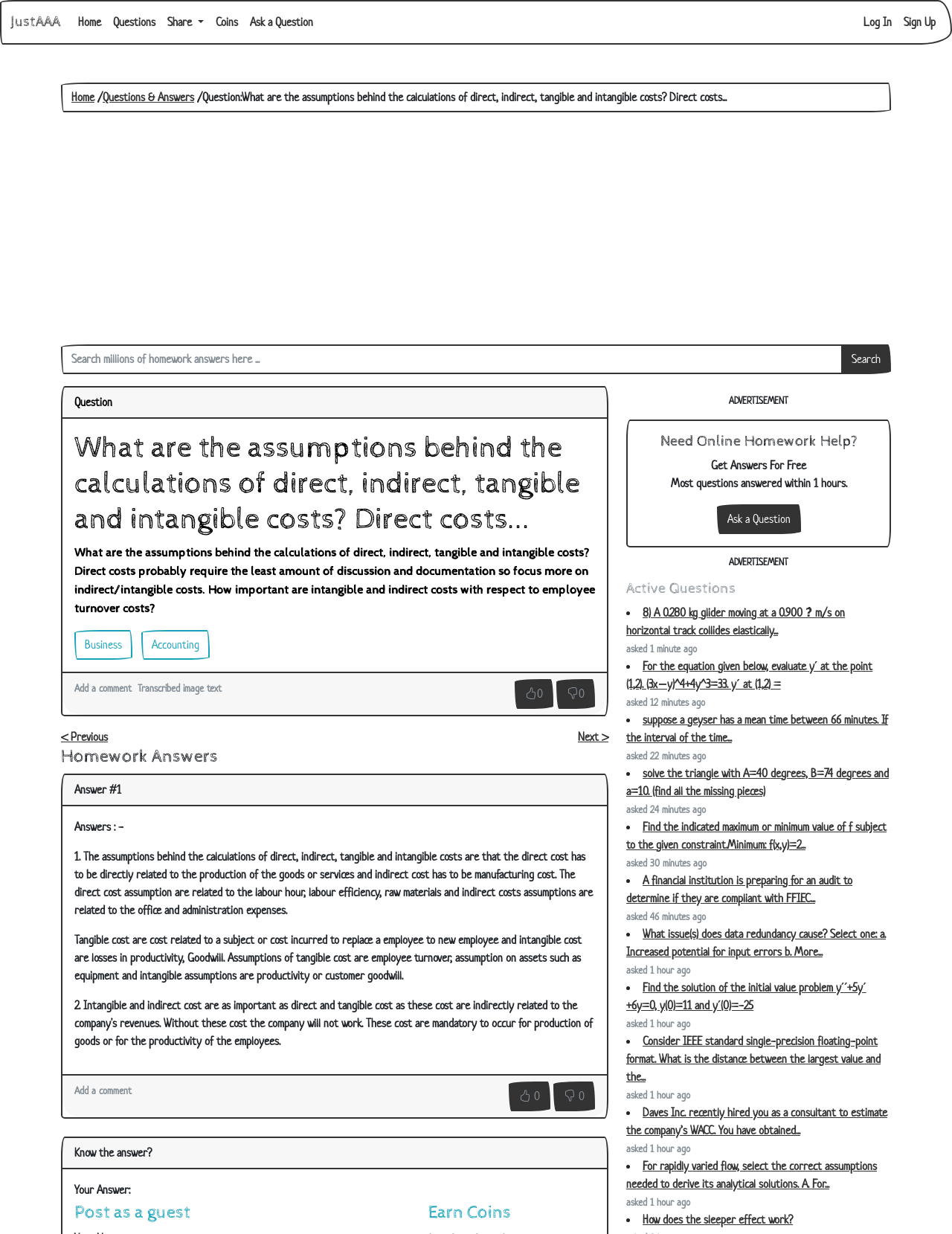What is the purpose of the 'Search' button?
Please provide a single word or phrase answer based on the image.

To search millions of homework answers